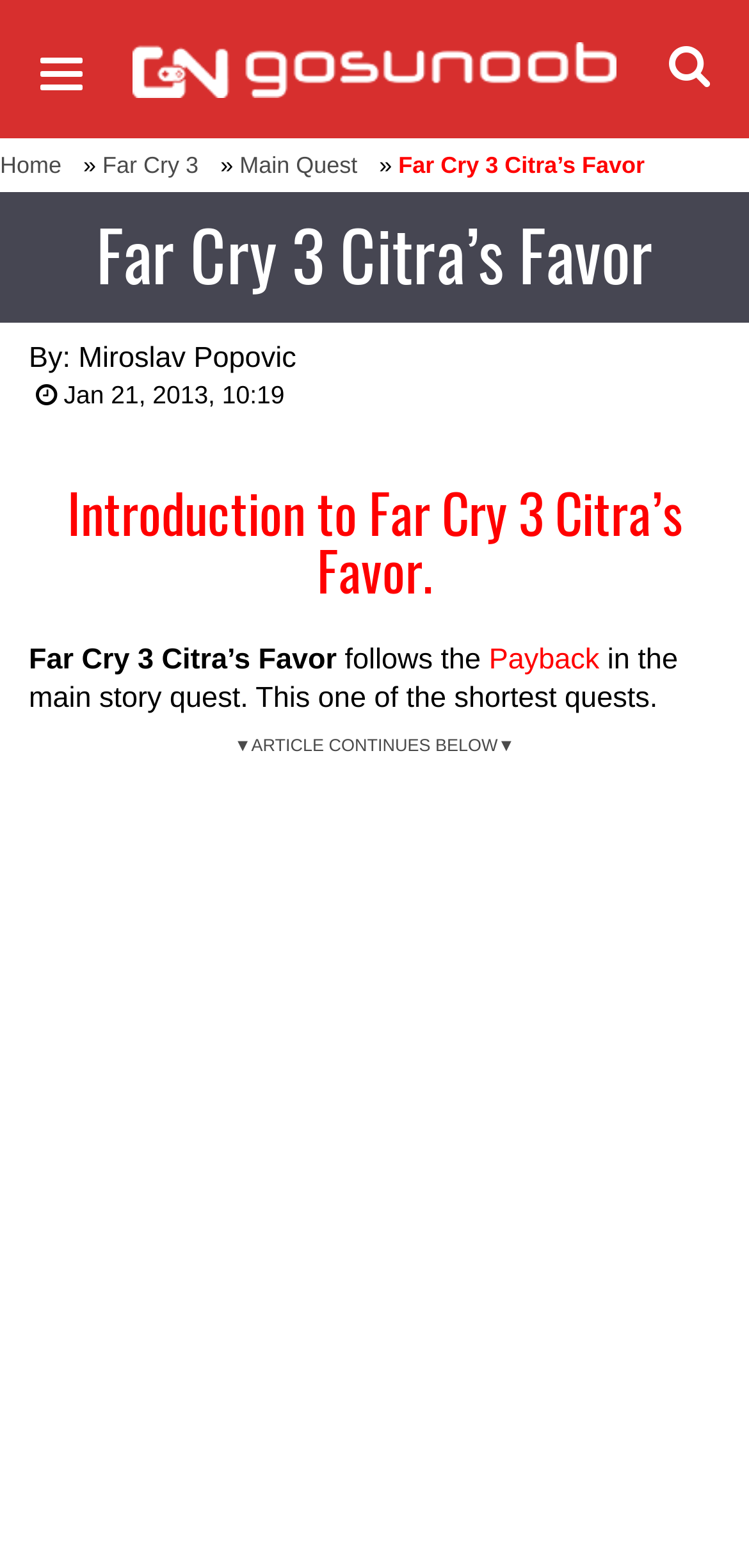Please determine the bounding box coordinates of the area that needs to be clicked to complete this task: 'search on the website'. The coordinates must be four float numbers between 0 and 1, formatted as [left, top, right, bottom].

[0.879, 0.027, 0.962, 0.056]